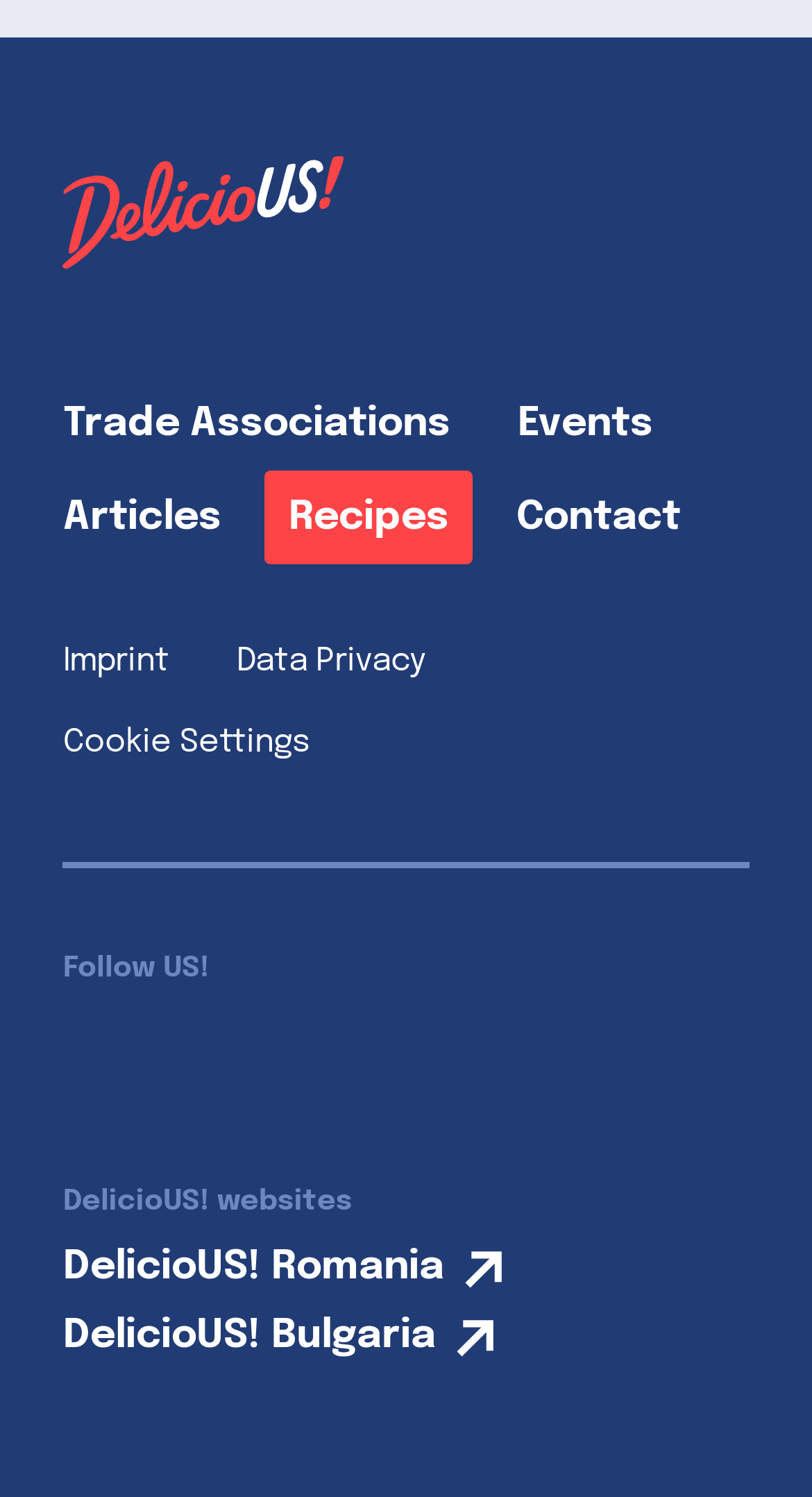What is the last item in the footer section?
Based on the image, provide a one-word or brief-phrase response.

DelicioUS! Bulgaria